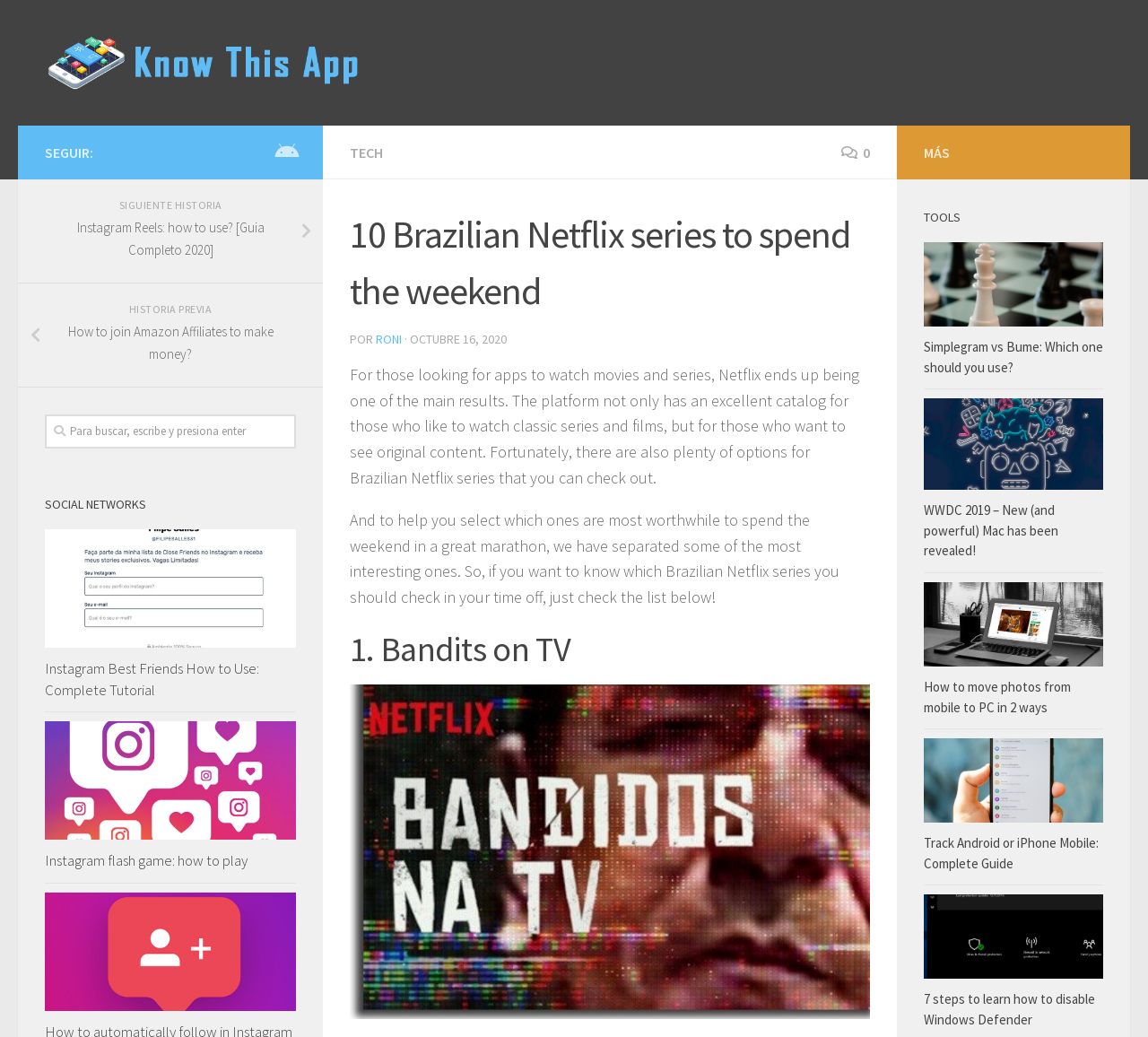Find and generate the main title of the webpage.

10 Brazilian Netflix series to spend the weekend